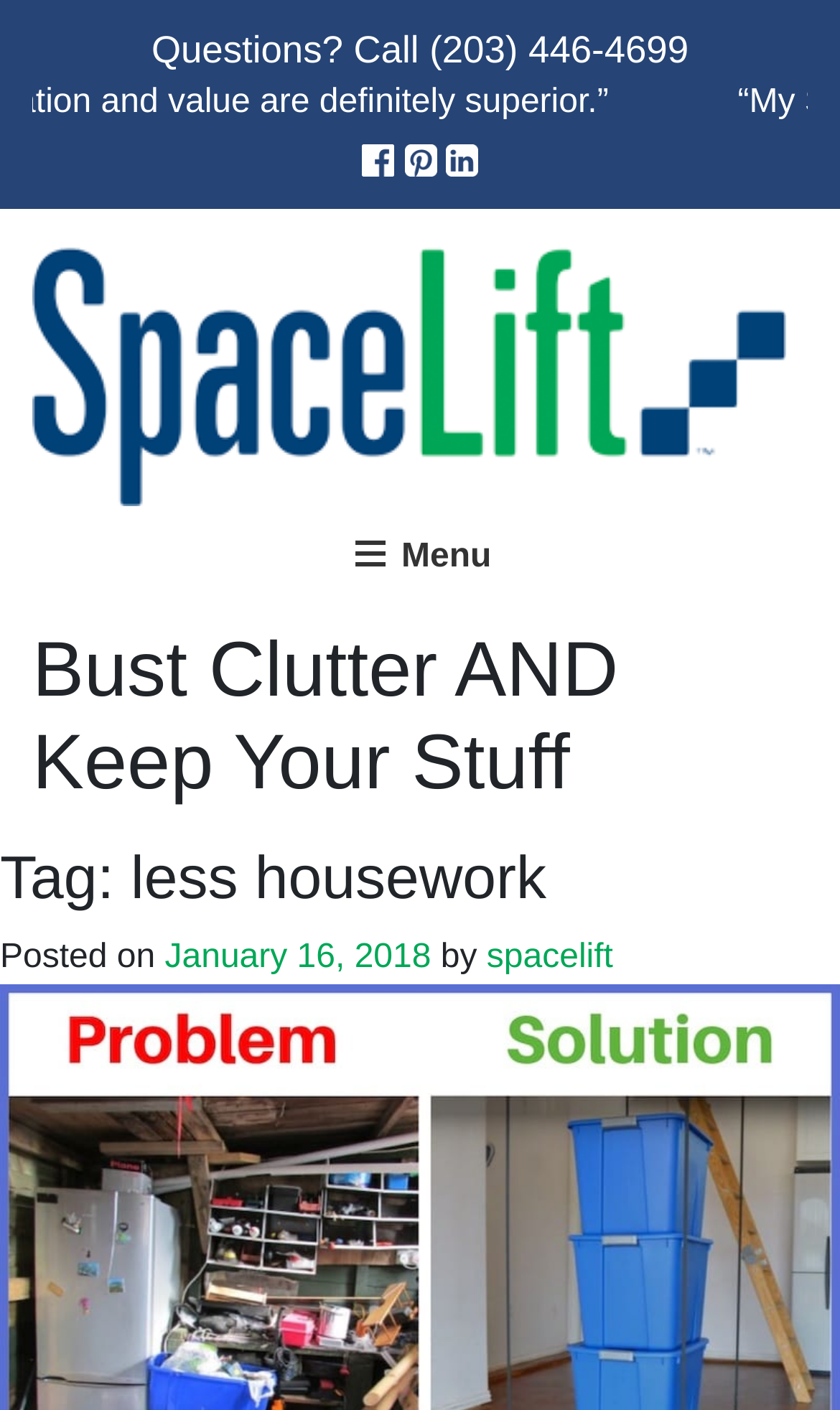Who is the author of the latest article?
Please use the visual content to give a single word or phrase answer.

spacelift